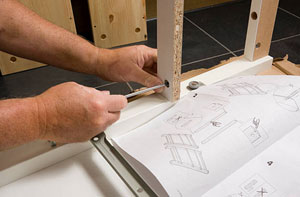Give a detailed explanation of what is happening in the image.

The image depicts a close-up view of a person's hands engaged in the assembly of flat pack furniture. The individual is using a tool, possibly a screwdriver, to secure a piece of wood, aligning it with the instructions laid out on a large sheet of assembly directions. The instructions feature simple diagrams that illustrate the assembly process, highlighting the step-by-step guidance necessary for successfully constructing the furniture. Surrounding the individual are various components of the furniture, including wooden panels that are part of the assembly project. The context suggests a hands-on approach, often necessitated by the challenges of flat pack furniture construction, and implies the need for skillful assembly as indicated in the article titled "Flat Pack Assembly Renfrew Scotland." This image captures the typical DIY experience of dealing with flat pack products, emphasizing both the practicality and challenges often faced during assembly.